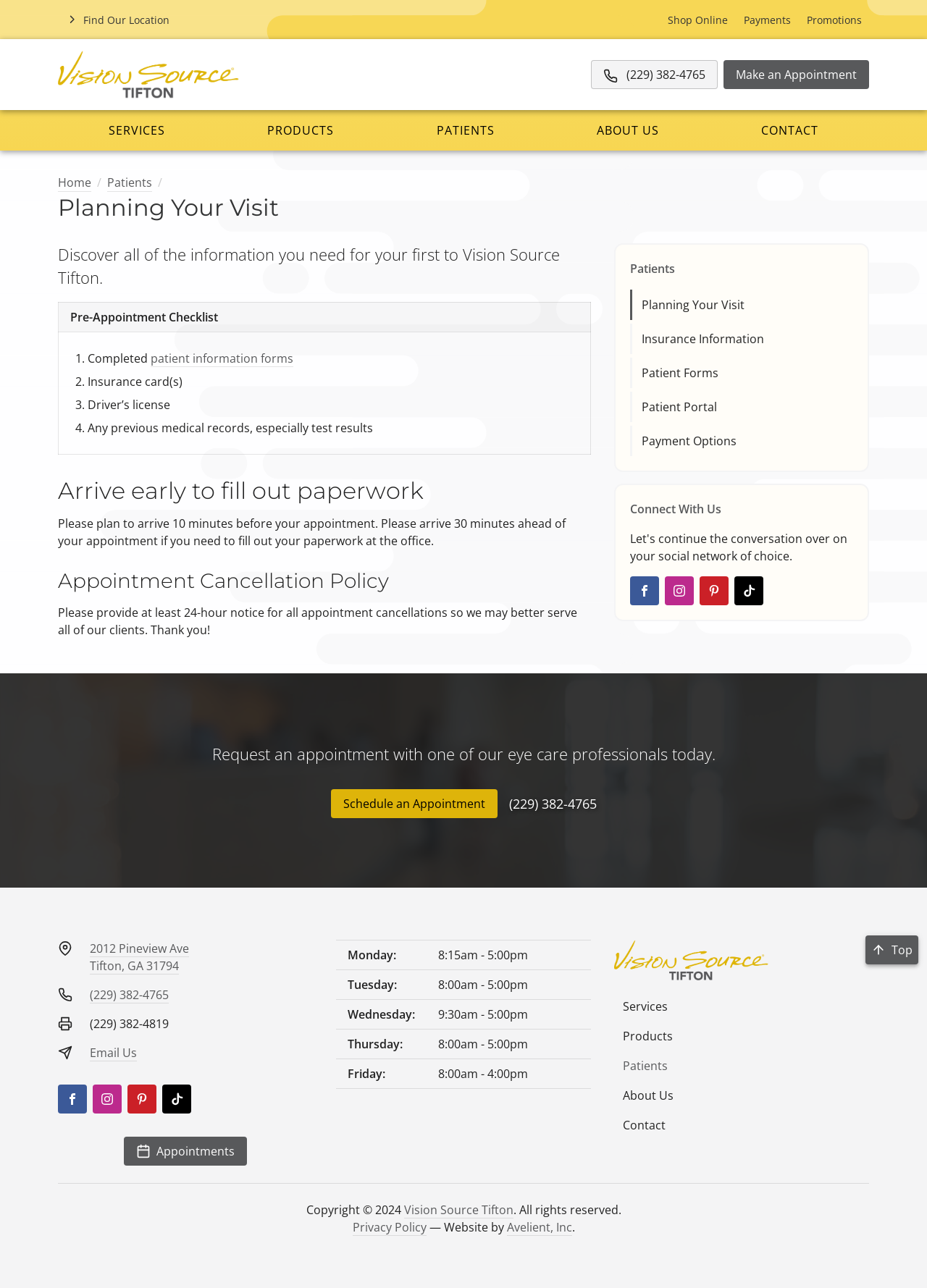How can I contact Vision Source Tifton?
Using the visual information, reply with a single word or short phrase.

Phone, email, or online form